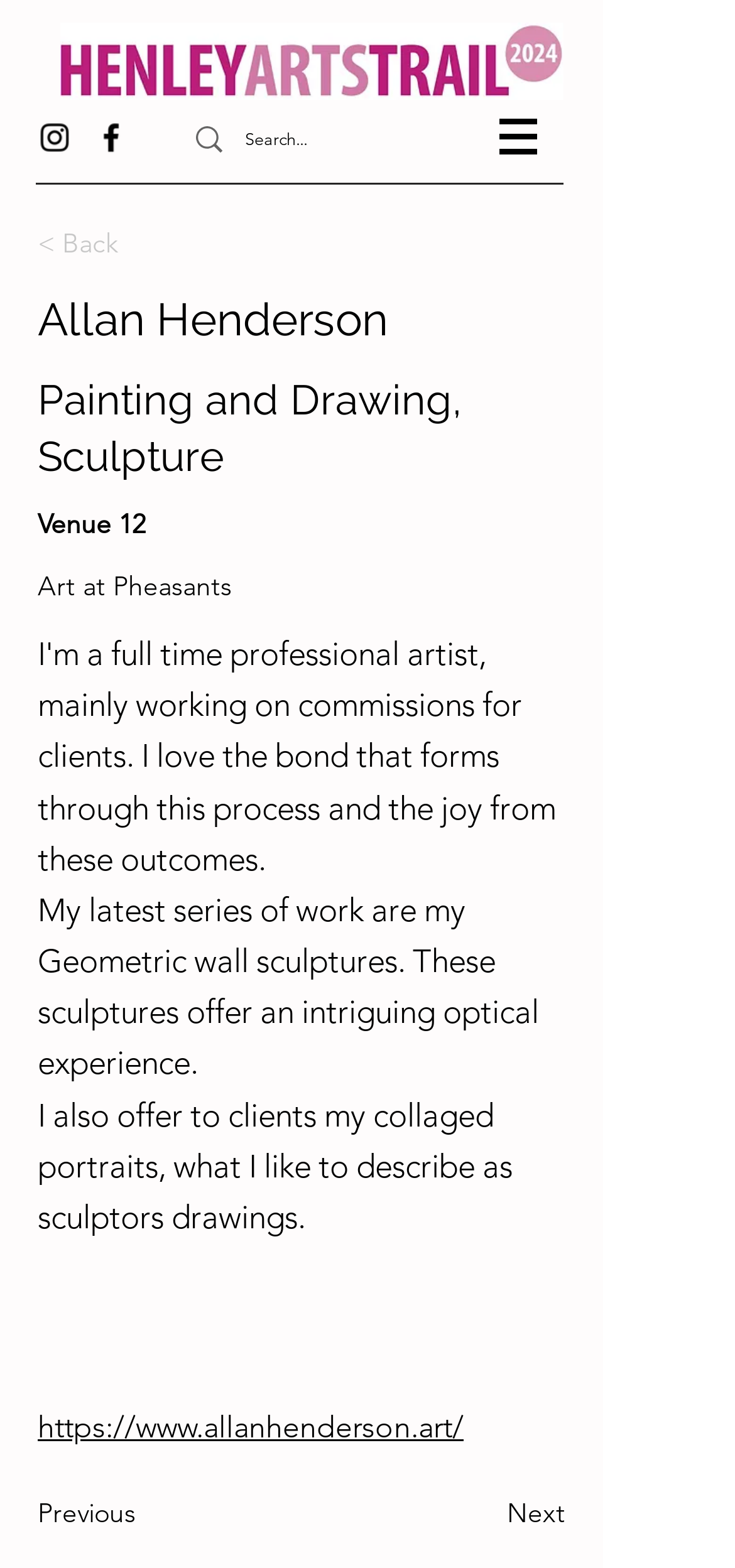What is the name of the venue?
Could you answer the question in a detailed manner, providing as much information as possible?

The venue name 'Venue 12' is mentioned in the StaticText element, which is located below the artist's name and type of art, indicating that the webpage is related to an event or exhibition at this venue.